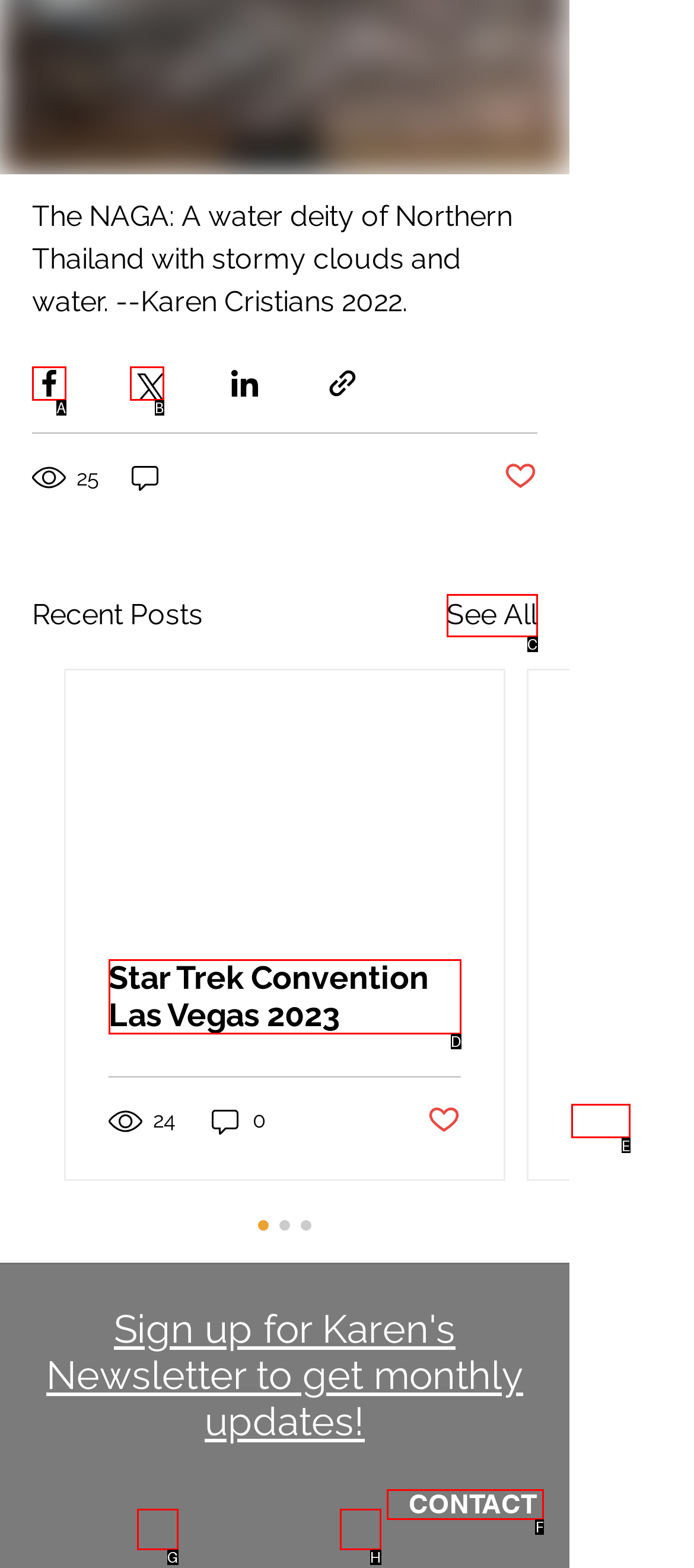Which HTML element matches the description: aria-label="Share via Facebook"?
Reply with the letter of the correct choice.

A